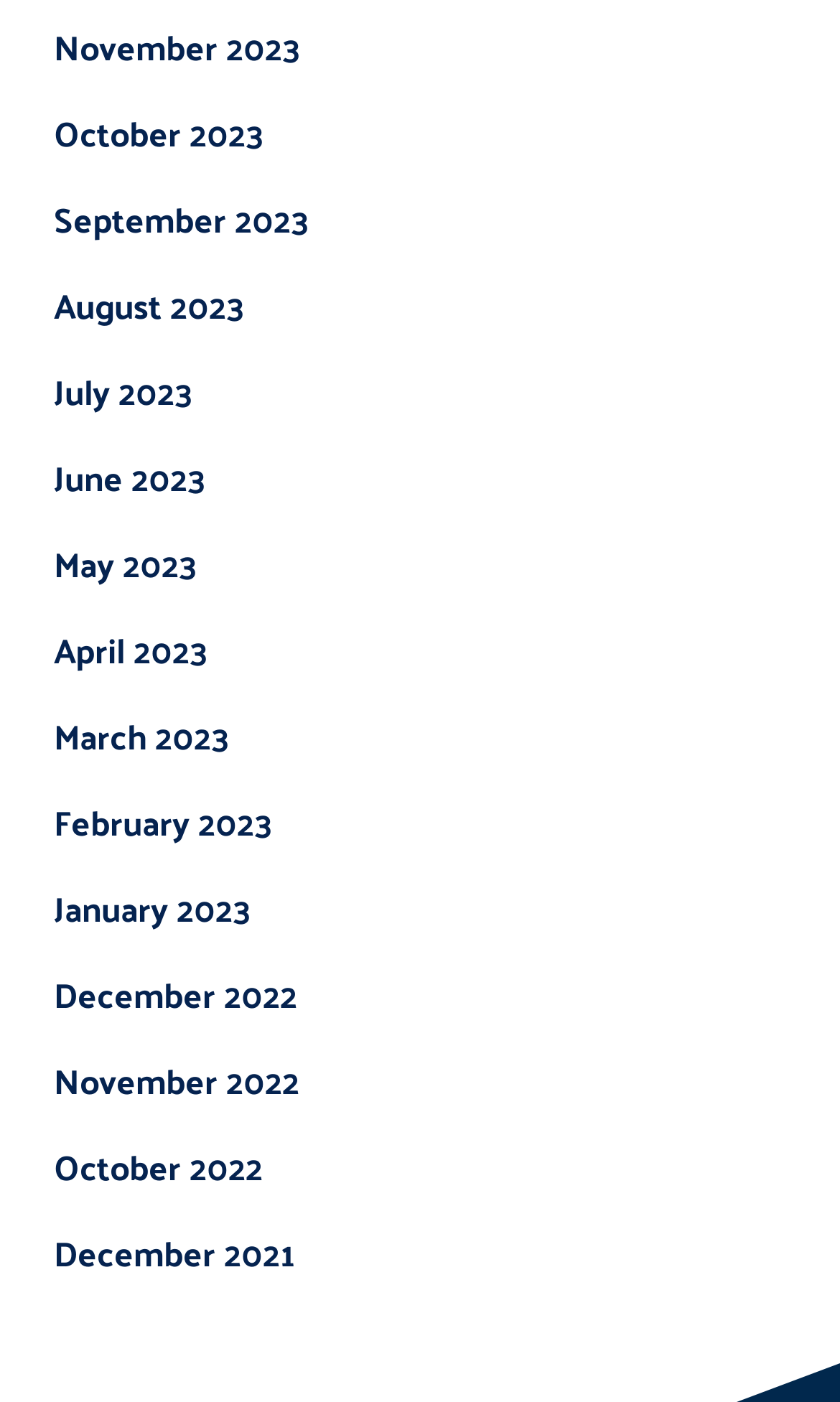Please identify the bounding box coordinates of the area I need to click to accomplish the following instruction: "View September 2023".

[0.064, 0.14, 0.369, 0.174]